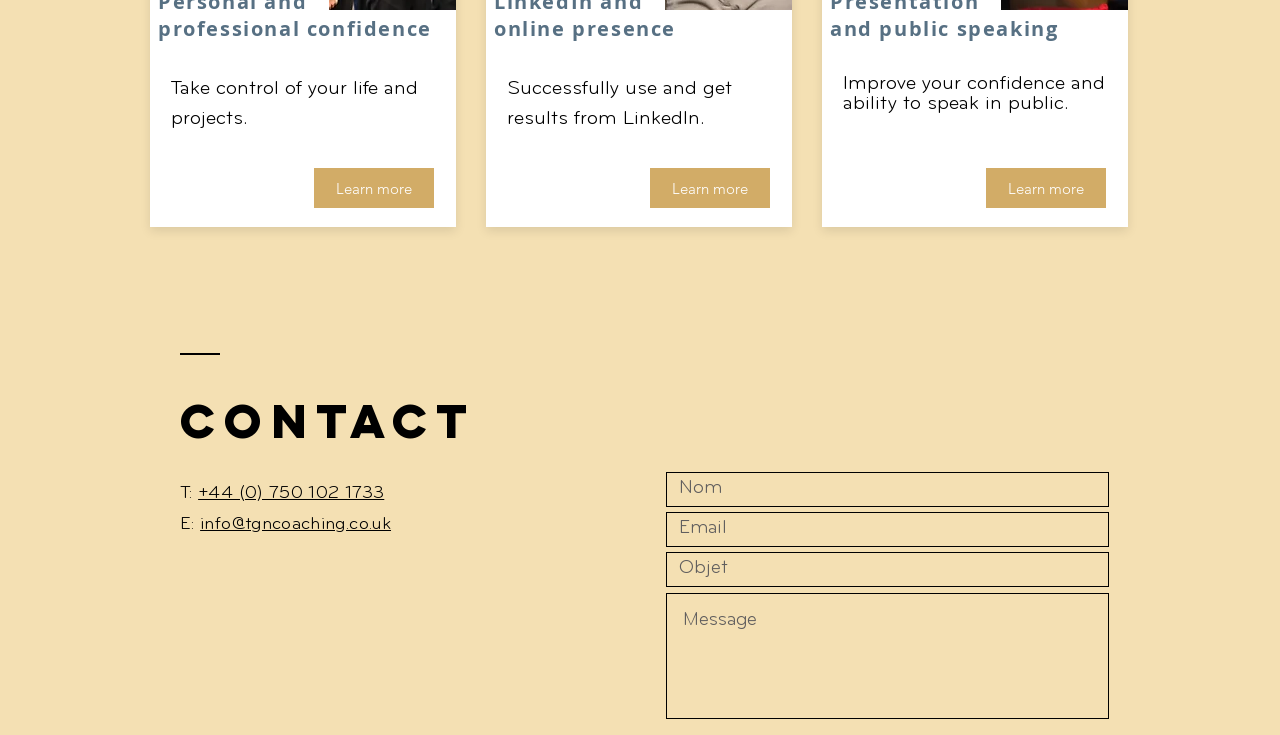Based on the element description "aria-label="Objet" name="objet" placeholder="Objet"", predict the bounding box coordinates of the UI element.

[0.52, 0.751, 0.866, 0.799]